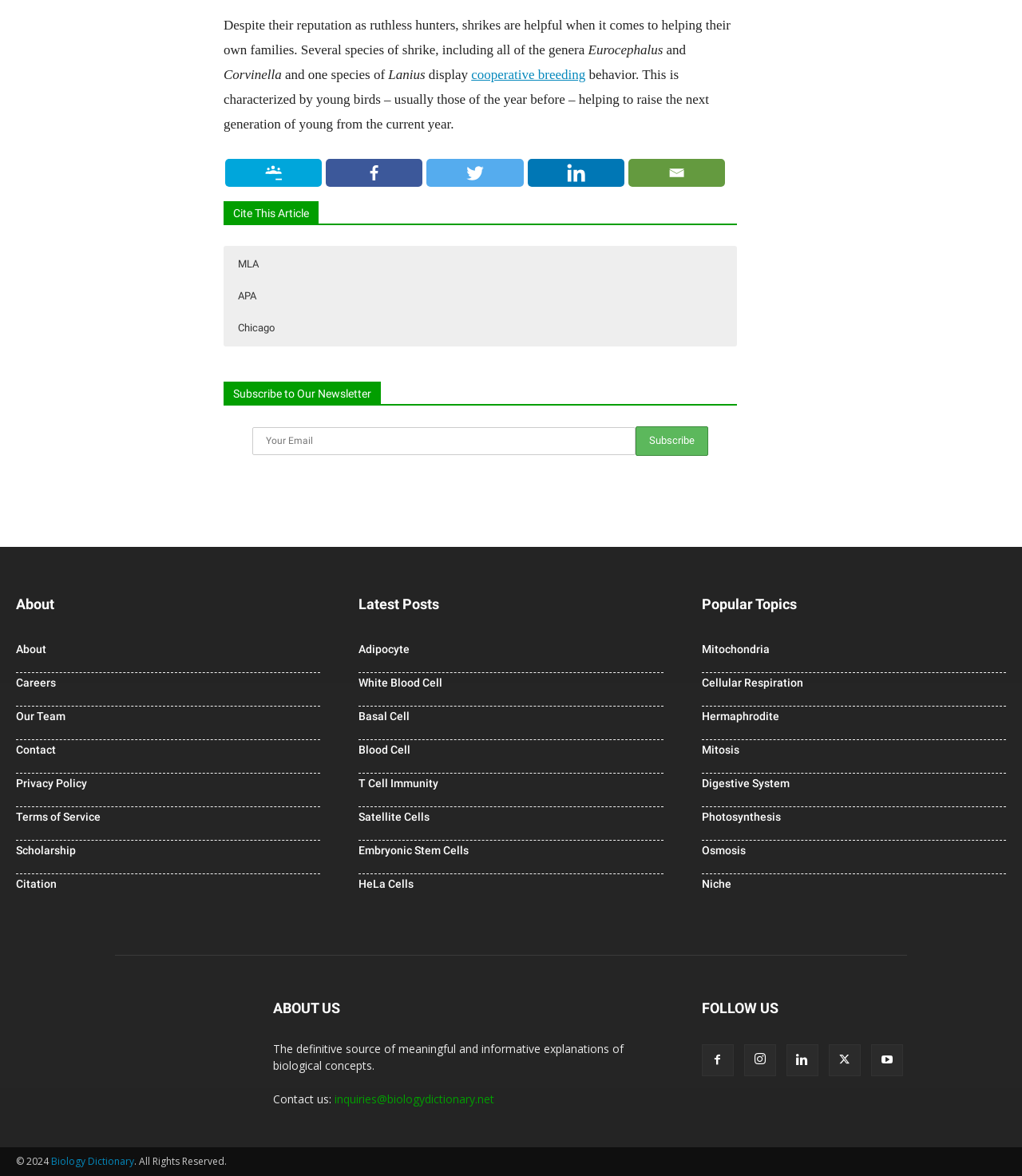What can be subscribed to on this webpage?
From the details in the image, provide a complete and detailed answer to the question.

The webpage provides a section to subscribe to the newsletter, where users can enter their email address and click the 'Subscribe' button to receive updates.